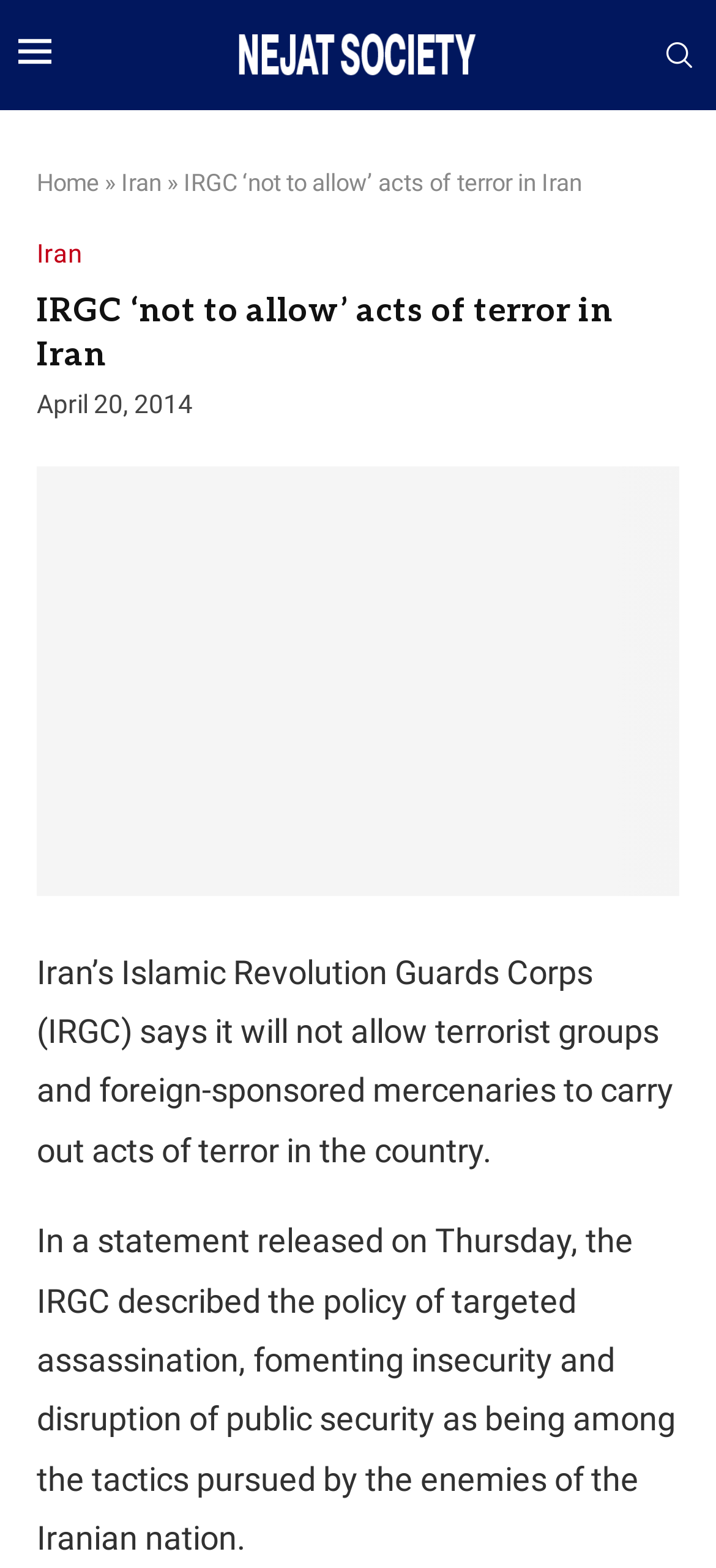Please determine the heading text of this webpage.

IRGC ‘not to allow’ acts of terror in Iran